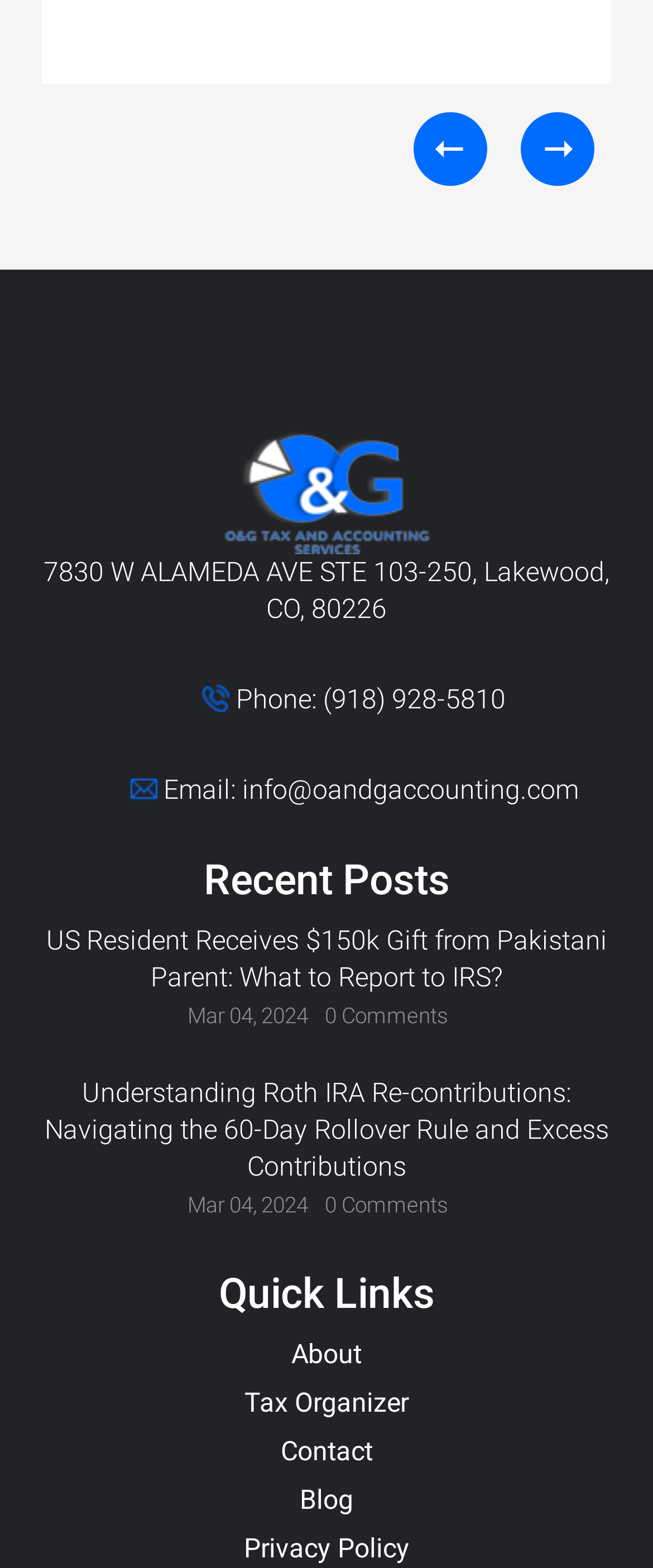Determine the bounding box coordinates of the clickable region to follow the instruction: "Read about O&G Tax and Accounting".

[0.064, 0.274, 0.936, 0.354]